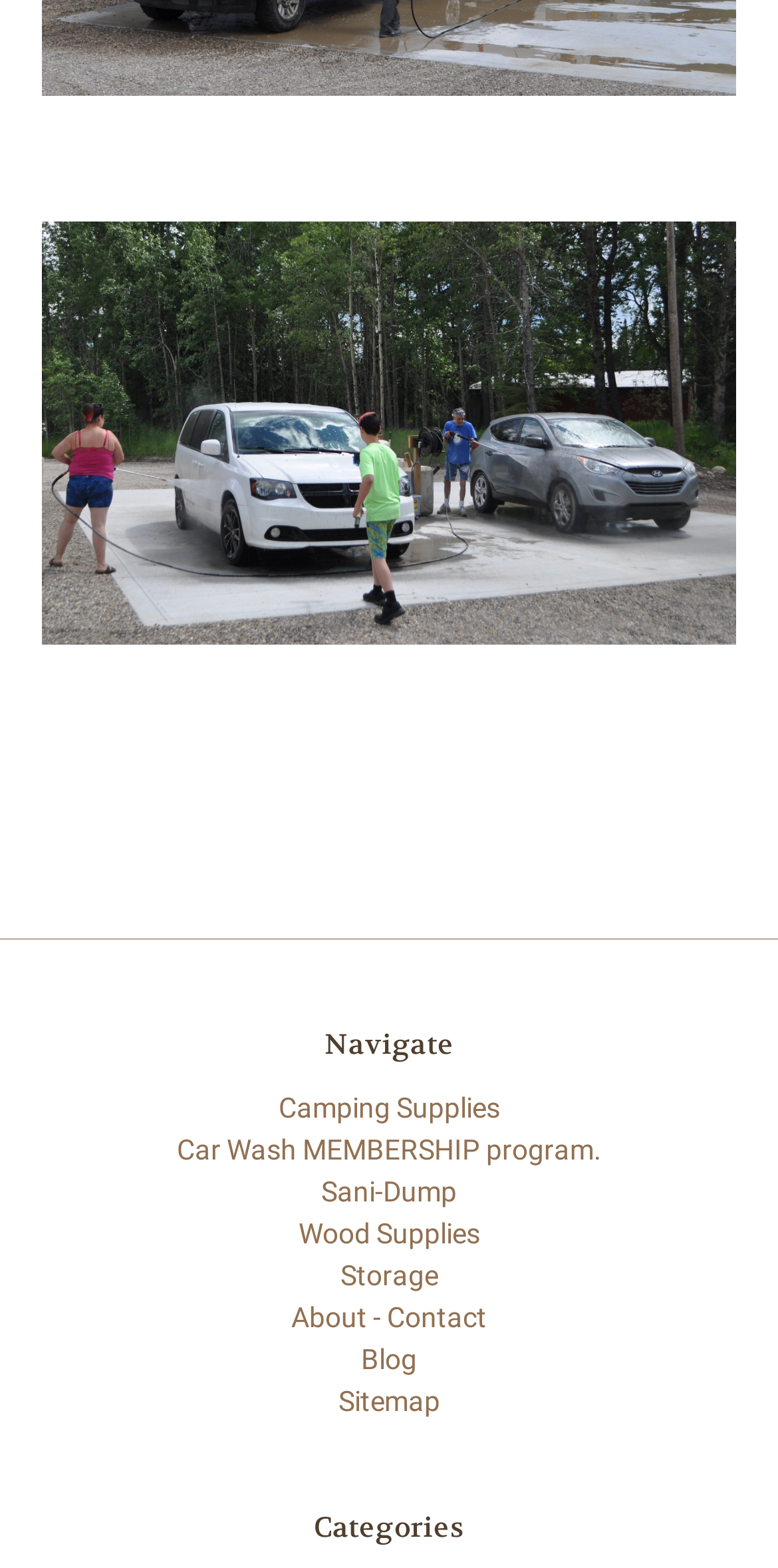Find the bounding box coordinates of the element you need to click on to perform this action: 'Read the blog'. The coordinates should be represented by four float values between 0 and 1, in the format [left, top, right, bottom].

[0.464, 0.857, 0.536, 0.877]